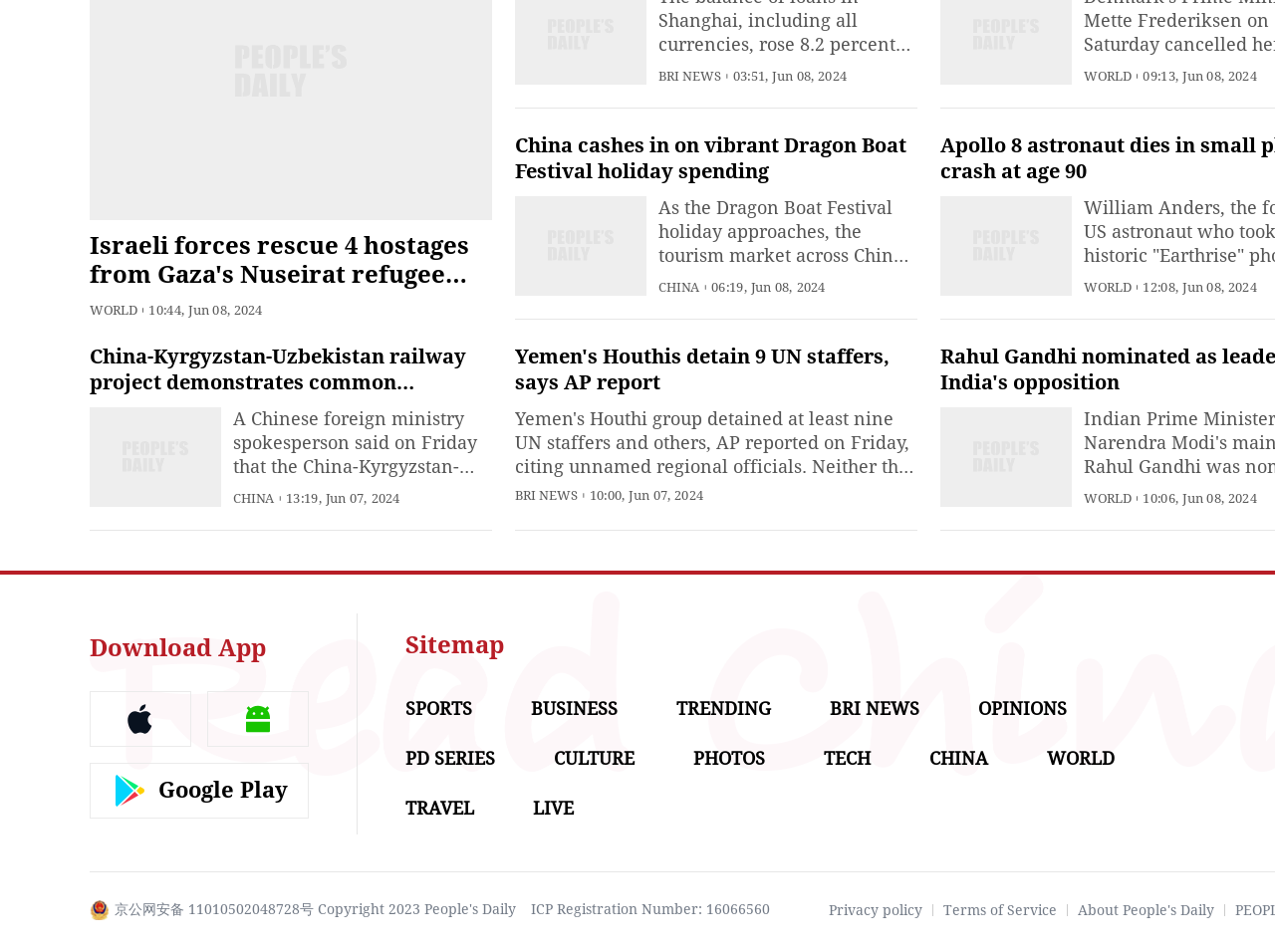Determine the bounding box coordinates of the area to click in order to meet this instruction: "Read the news about 'Mali – Hongrie : Abdoulaye DIOP en visite de travail à Budapest'".

None